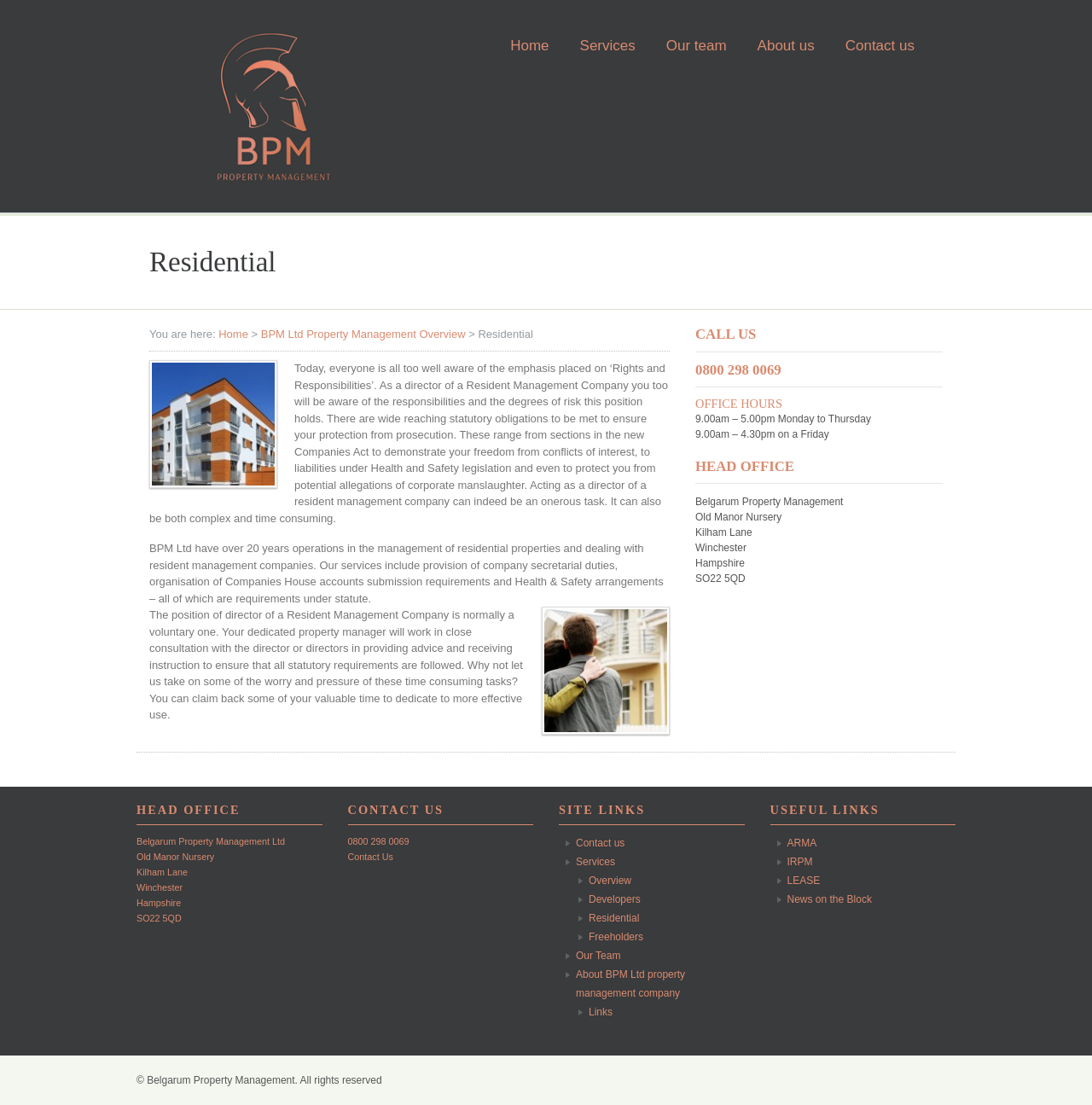What is the address of the head office mentioned on the webpage?
Please provide a single word or phrase as the answer based on the screenshot.

Old Manor Nursery, Kilham Lane, Winchester, Hampshire, SO22 5QD